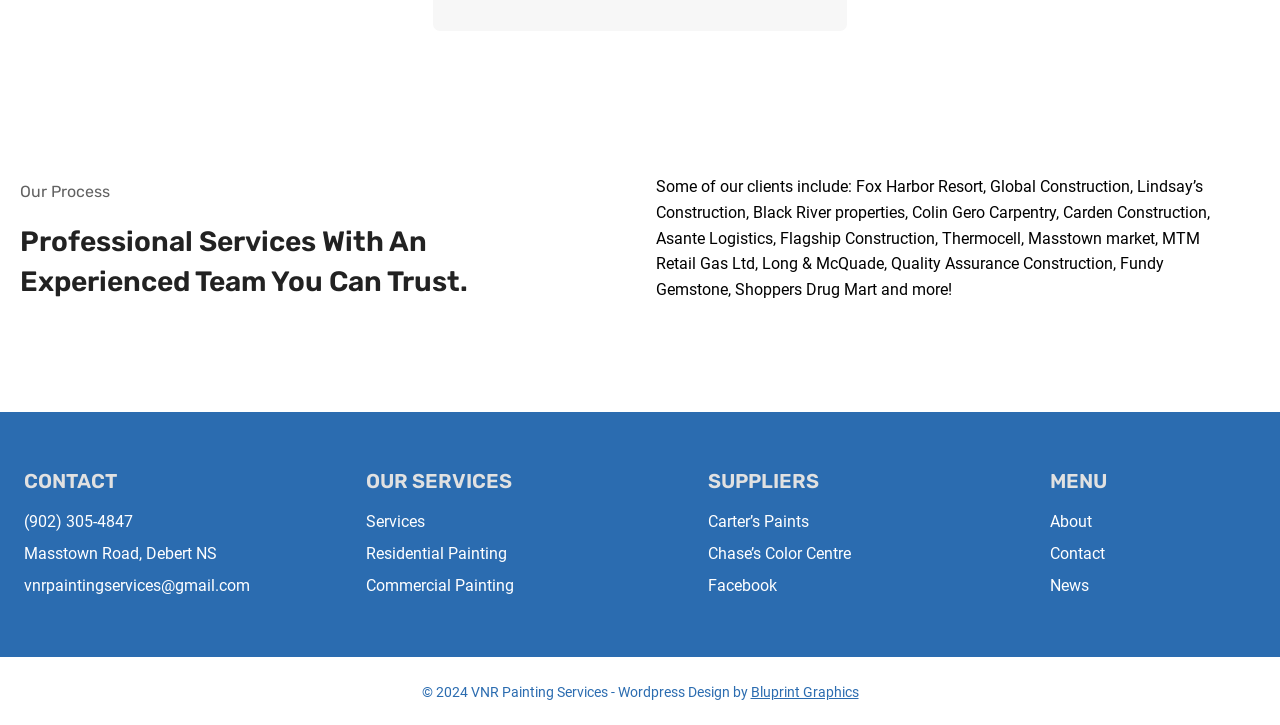What is the phone number provided for contact?
Use the information from the screenshot to give a comprehensive response to the question.

I found the phone number '(902) 305-4847' in the CONTACT section of the webpage, specifically in the link element with bounding box coordinates [0.019, 0.699, 0.18, 0.743].